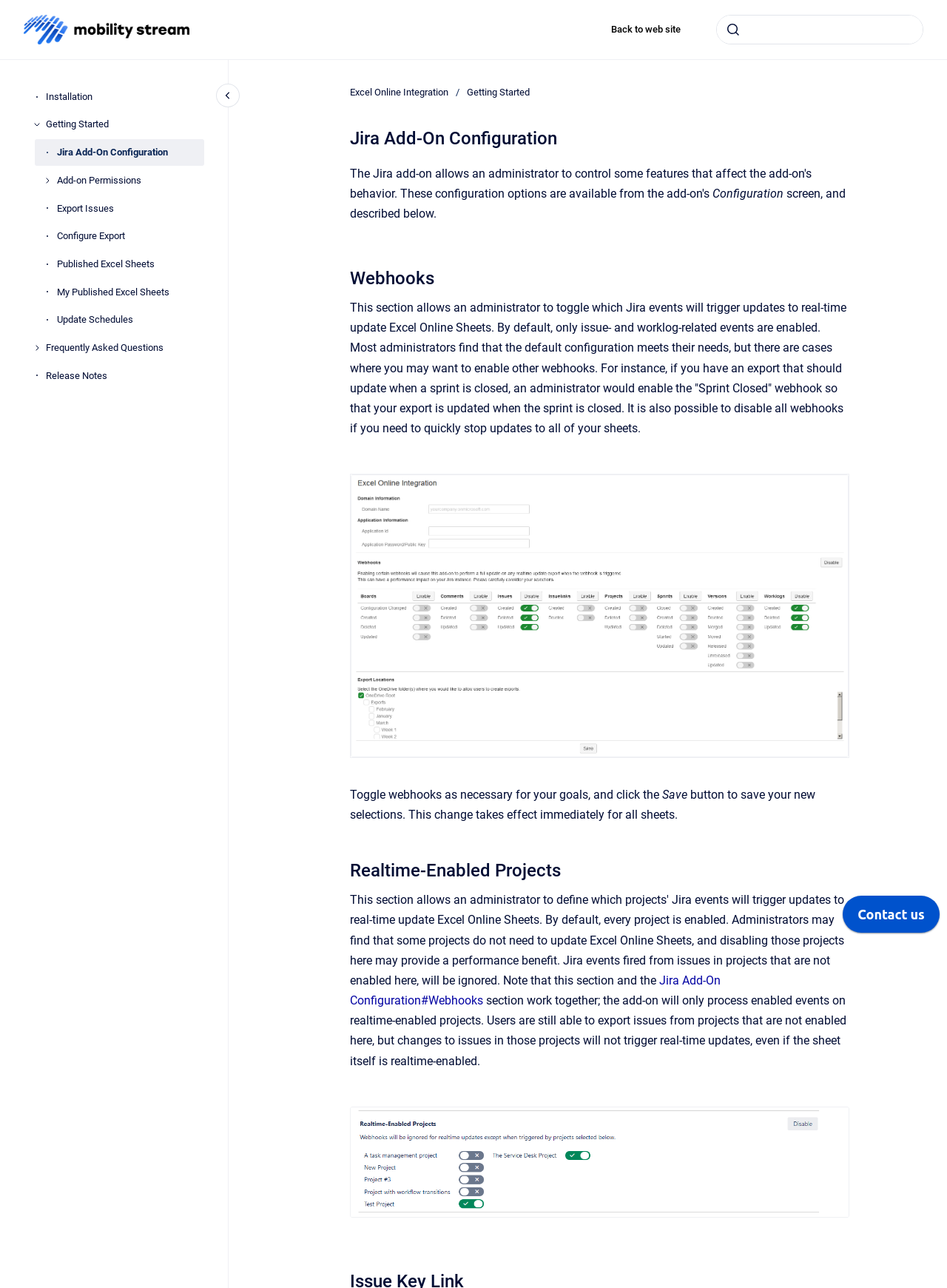Determine the bounding box for the HTML element described here: "Back to web site". The coordinates should be given as [left, top, right, bottom] with each number being a float between 0 and 1.

[0.633, 0.01, 0.731, 0.035]